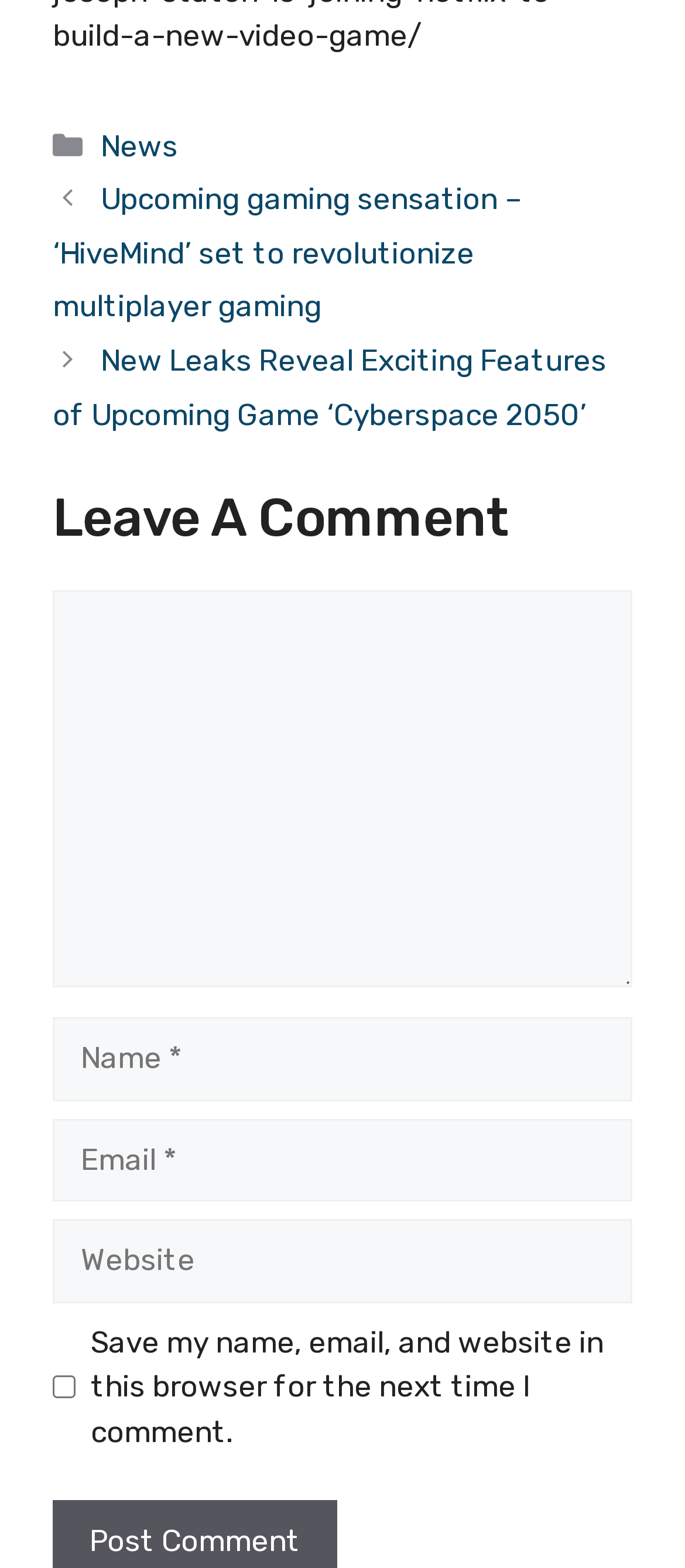Locate the bounding box coordinates of the clickable area needed to fulfill the instruction: "Read the profile of hunor".

None